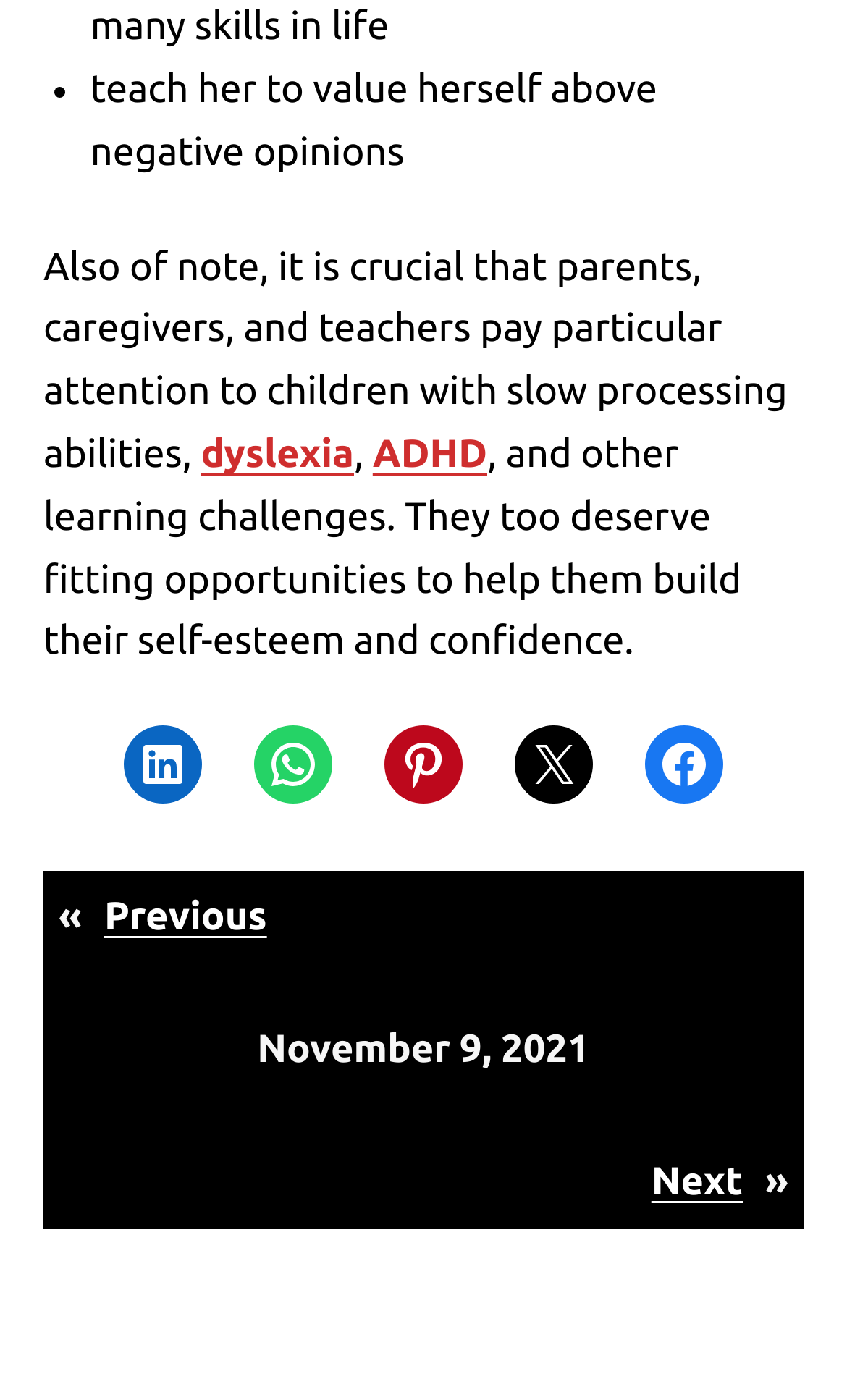Point out the bounding box coordinates of the section to click in order to follow this instruction: "Click on the link to learn about dyslexia".

[0.237, 0.309, 0.418, 0.34]